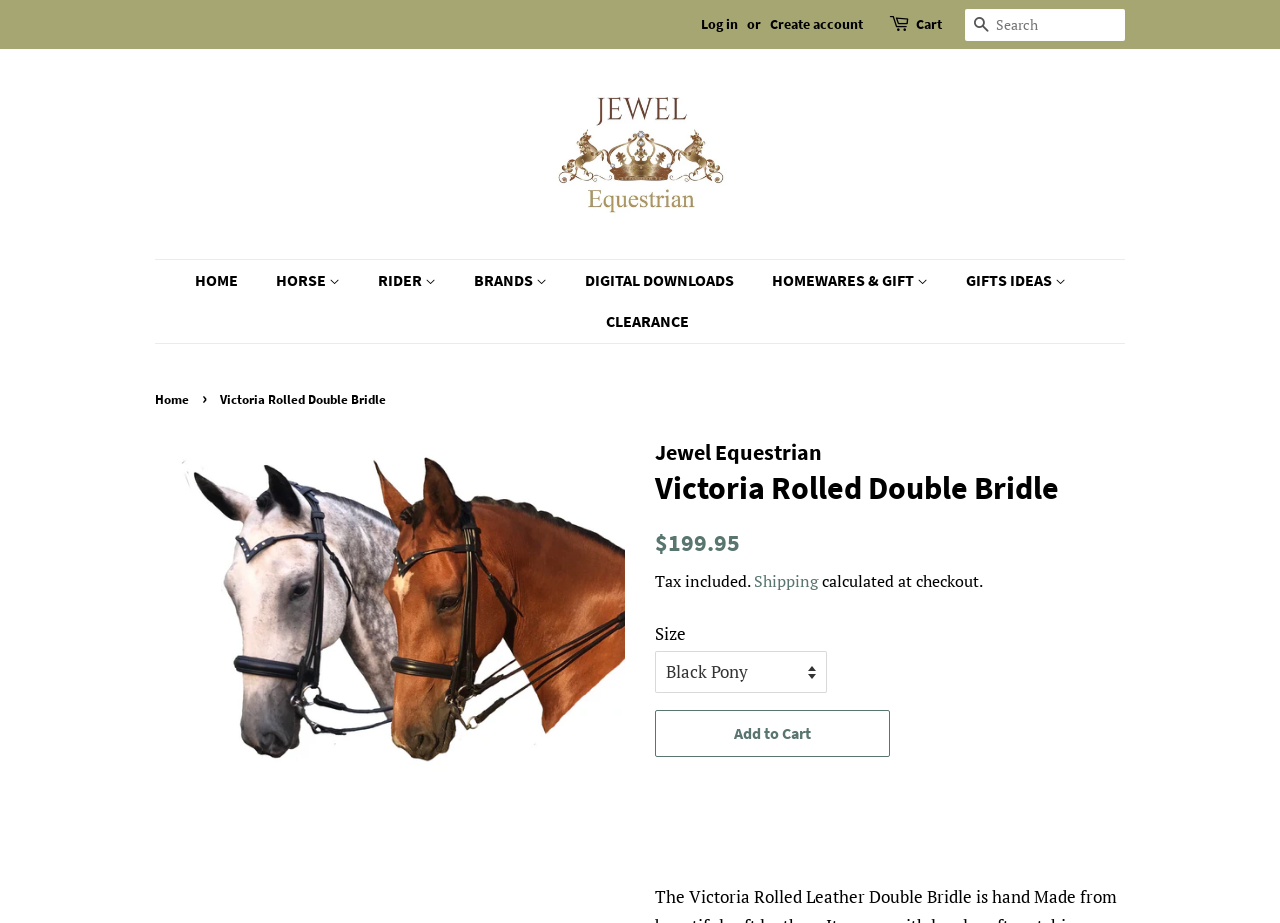Provide a thorough description of this webpage.

The webpage is about Jewel Equestrian, an equestrian store selling horse riding equipment and accessories. At the top, there is a navigation menu with links to "Log in", "Create account", and "Cart". Next to the navigation menu, there is a search bar with a "Search" button. 

Below the navigation menu, there is a logo of Jewel Equestrian, which is an image. Underneath the logo, there are three main categories: "HOME", "HORSE", and "RIDER". The "HORSE" category has a dropdown menu with several subcategories, including "SADDLES", "SADDLE PADS", "BRIDLES, BITS & BREASTPLATES", "HORSE BOOTS", and more. Each subcategory has its own set of links to specific products or product categories.

The "RIDER" category also has a dropdown menu with subcategories, including "RIDING TIGHTS", "BREECHES", "BASE LAYERS & SUN SHIRTS", and more. These subcategories also have links to specific products or product categories.

On the right side of the page, there is a section dedicated to the product "Victoria Rolled Leather Double Bridle", which is hand-made from soft leather and comes with matching reins. This double bridle can be converted to a snaffle.